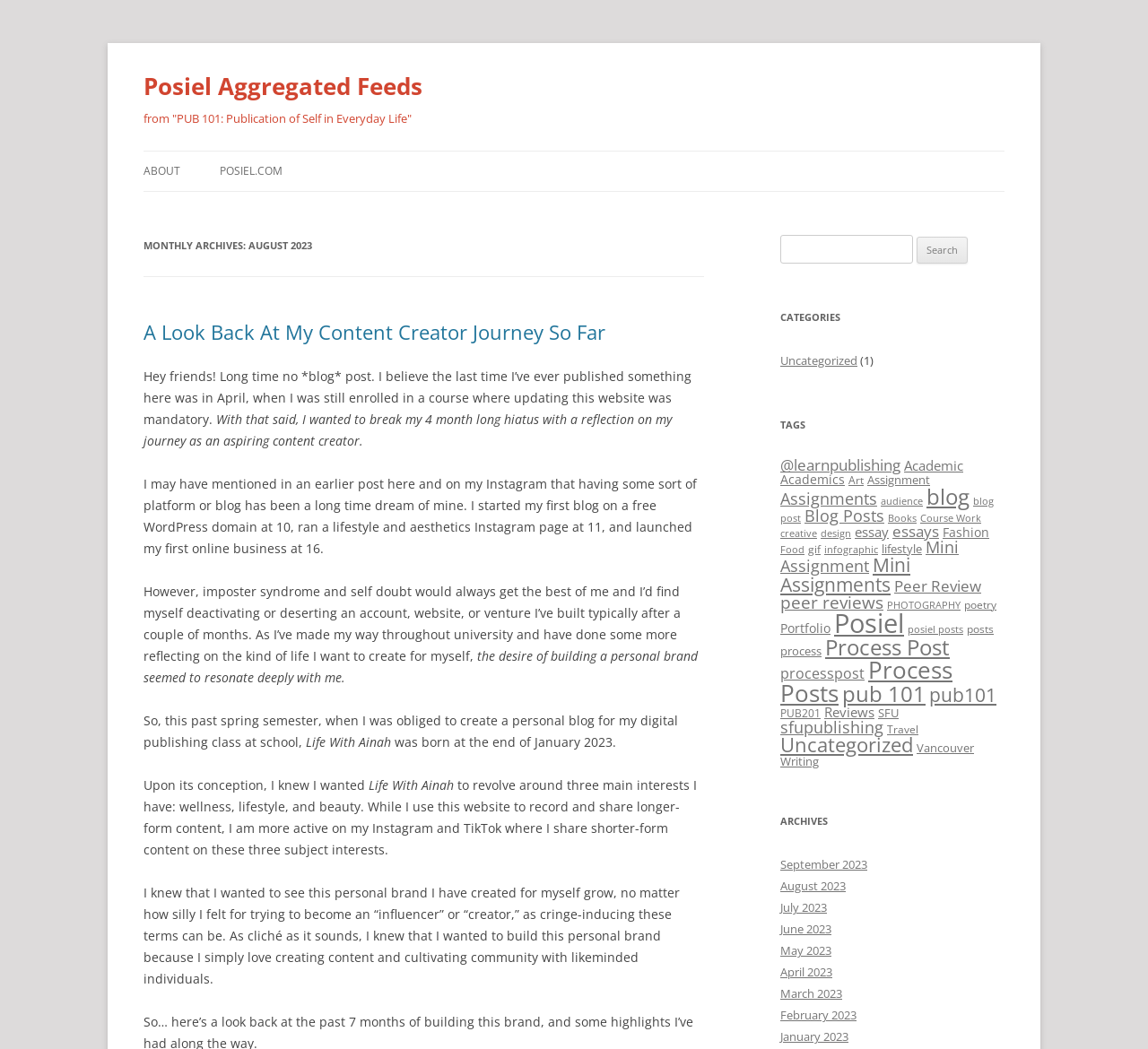Indicate the bounding box coordinates of the element that needs to be clicked to satisfy the following instruction: "Click on the 'ABOUT' link". The coordinates should be four float numbers between 0 and 1, i.e., [left, top, right, bottom].

[0.125, 0.144, 0.157, 0.182]